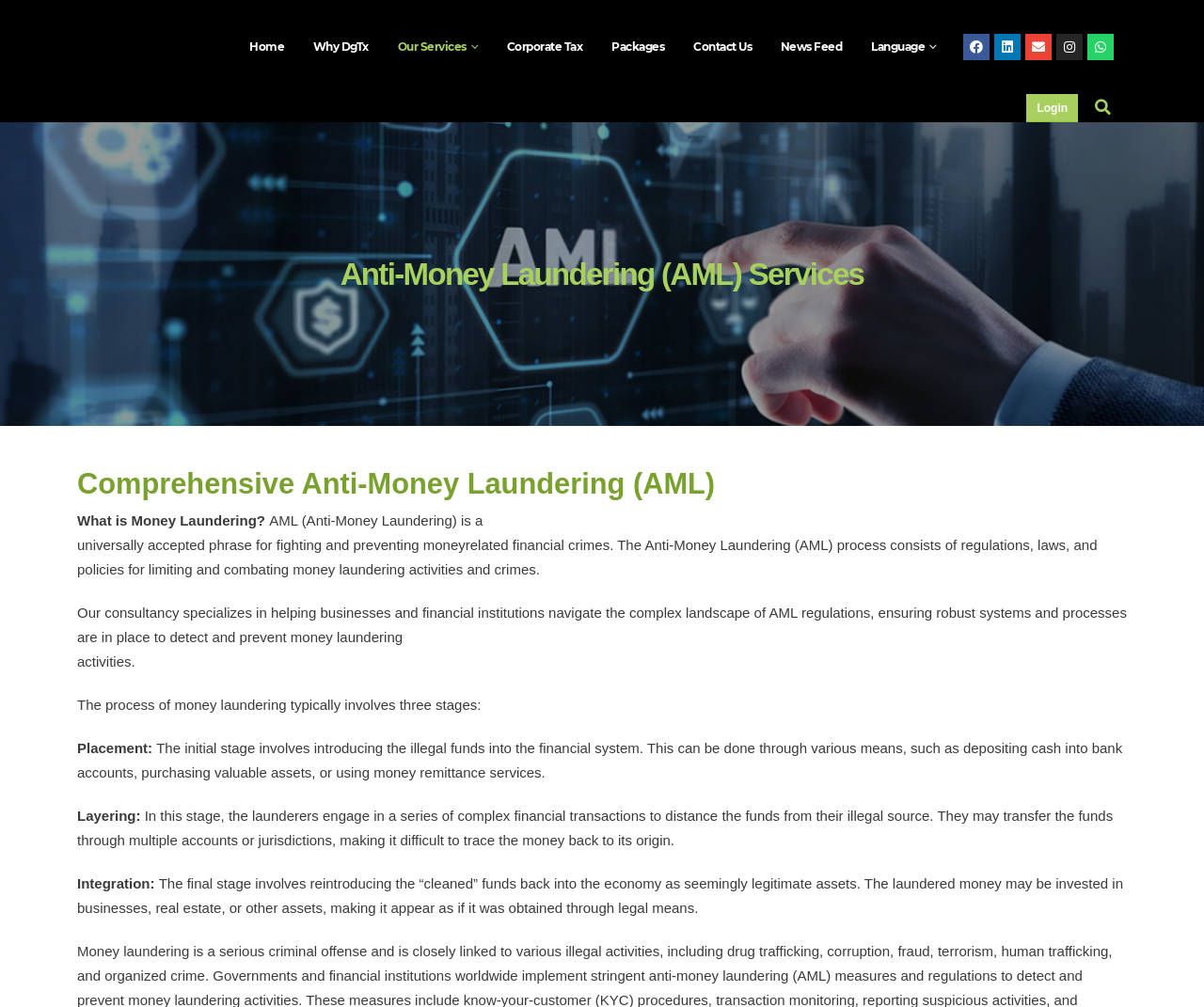Use a single word or phrase to answer the question:
What are the three stages of money laundering?

Placement, Layering, Integration